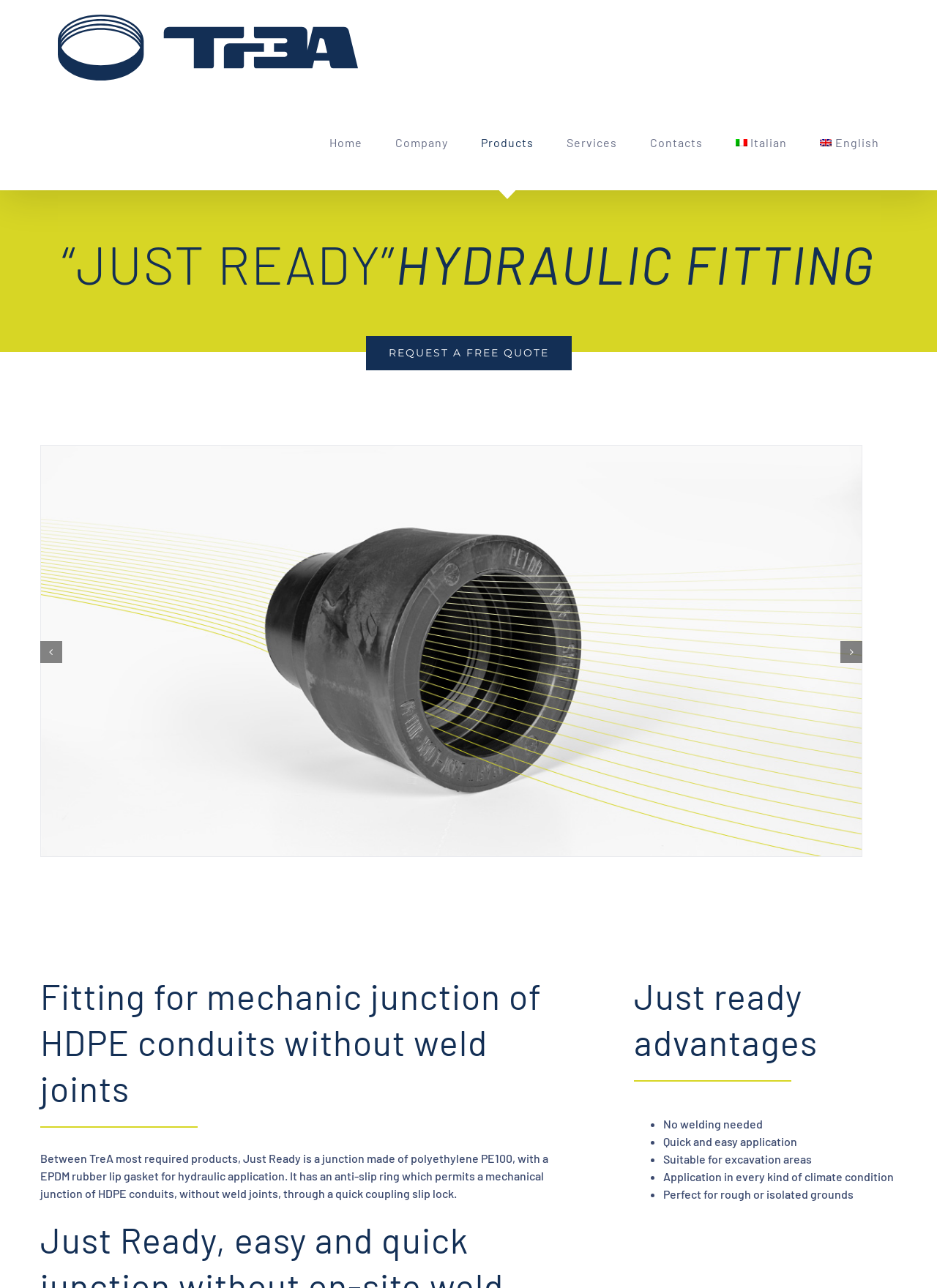Provide a one-word or short-phrase response to the question:
What is the company name behind Just Ready?

TreA Srl